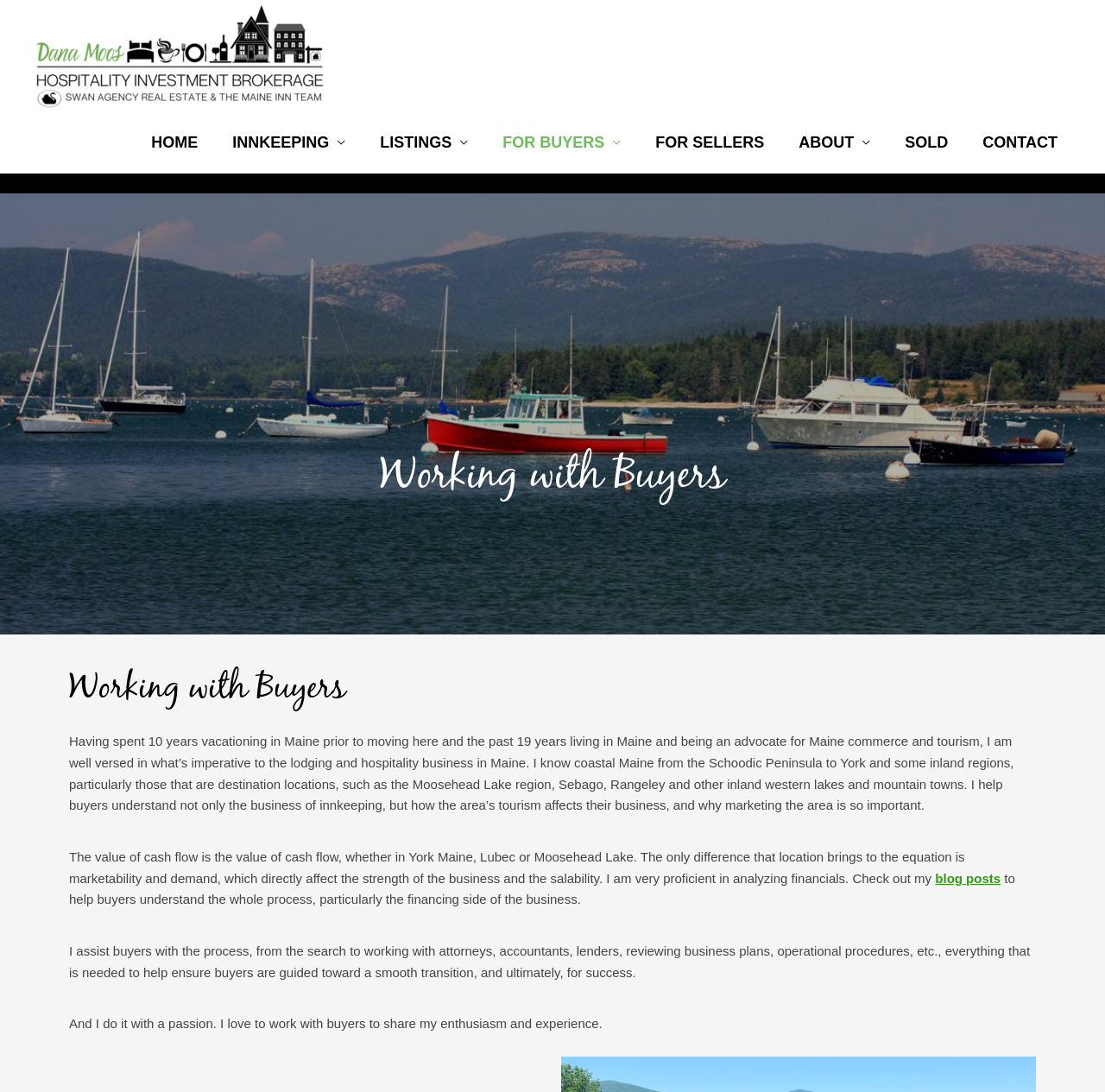Describe all the key features and sections of the webpage thoroughly.

The webpage is about Dana Moos, a hospitality investment broker specializing in Maine lodging real estate. At the top-left corner, there is a link to Dana Moos' profile, accompanied by a small image of her. Below this, a navigation menu spans across the top of the page, featuring links to various sections, including HOME, INNKEEPING, LISTINGS, FOR BUYERS, FOR SELLERS, ABOUT, SOLD, and CONTACT.

The main content of the page is focused on Dana Moos' expertise in working with prospective inn buyers in Maine. A heading "Working with Buyers" is prominently displayed, followed by a paragraph of text that describes her experience and knowledge of the Maine lodging and hospitality business. The text explains how she helps buyers understand the business of innkeeping, the importance of marketing the area, and her proficiency in analyzing financials.

Below this, there are several paragraphs of text that elaborate on her services, including assisting buyers with the process of searching for and acquiring a property, working with attorneys, accountants, and lenders, and ensuring a smooth transition. The text is interspersed with links, including one to her blog posts, which provide additional information on the process.

Throughout the page, there are no prominent images, aside from the small profile picture of Dana Moos at the top. The overall layout is clean and easy to navigate, with clear headings and concise text that effectively communicates Dana Moos' expertise and services.